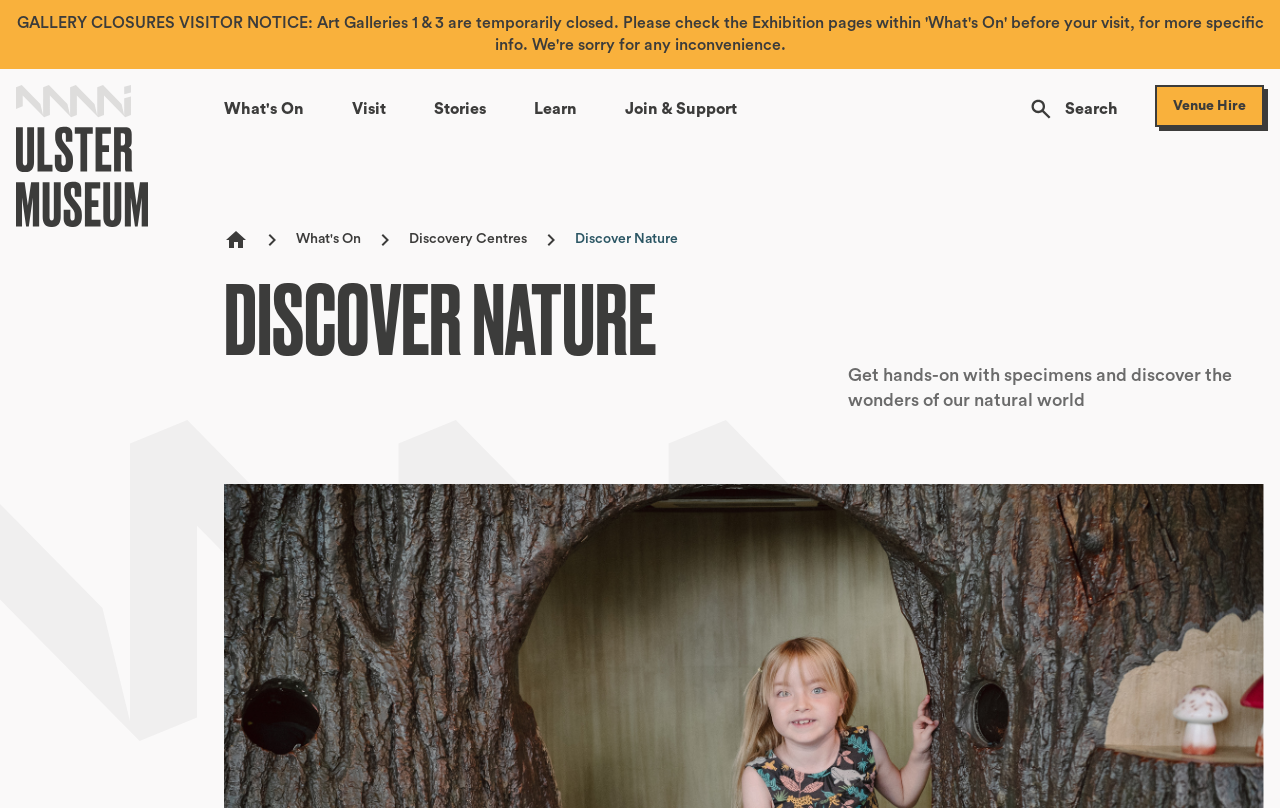Given the element description Learn, predict the bounding box coordinates for the UI element in the webpage screenshot. The format should be (top-left x, top-left y, bottom-right x, bottom-right y), and the values should be between 0 and 1.

[0.417, 0.125, 0.451, 0.154]